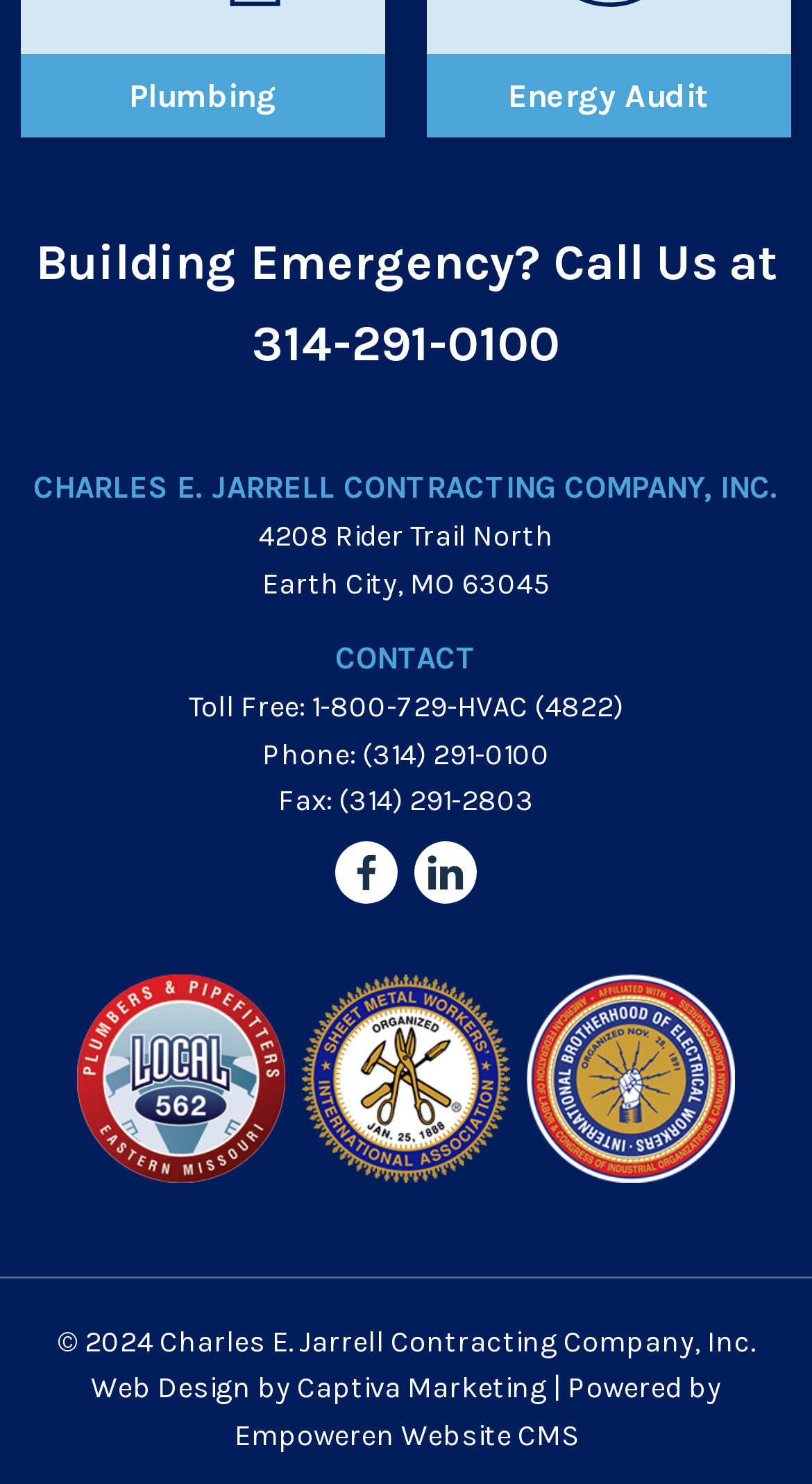Determine the coordinates of the bounding box for the clickable area needed to execute this instruction: "Contact via toll-free number".

[0.383, 0.464, 0.768, 0.488]